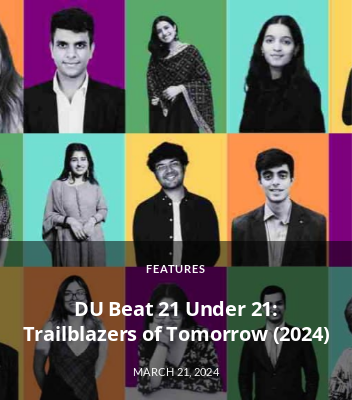Elaborate on the image by describing it in detail.

The image features a vibrant collage of young individuals recognized for their achievements, titled "DU Beat 21 Under 21: Trailblazers of Tomorrow (2024)." Displayed prominently, the photo consists of a grid arrangement of portraits, showcasing a diverse group of talented individuals. Each portrait is set against a colorful background, highlighting their unique contributions and aspirations. The caption indicates that this feature was published on March 21, 2024, celebrating the next generation of innovators and leaders within the community.